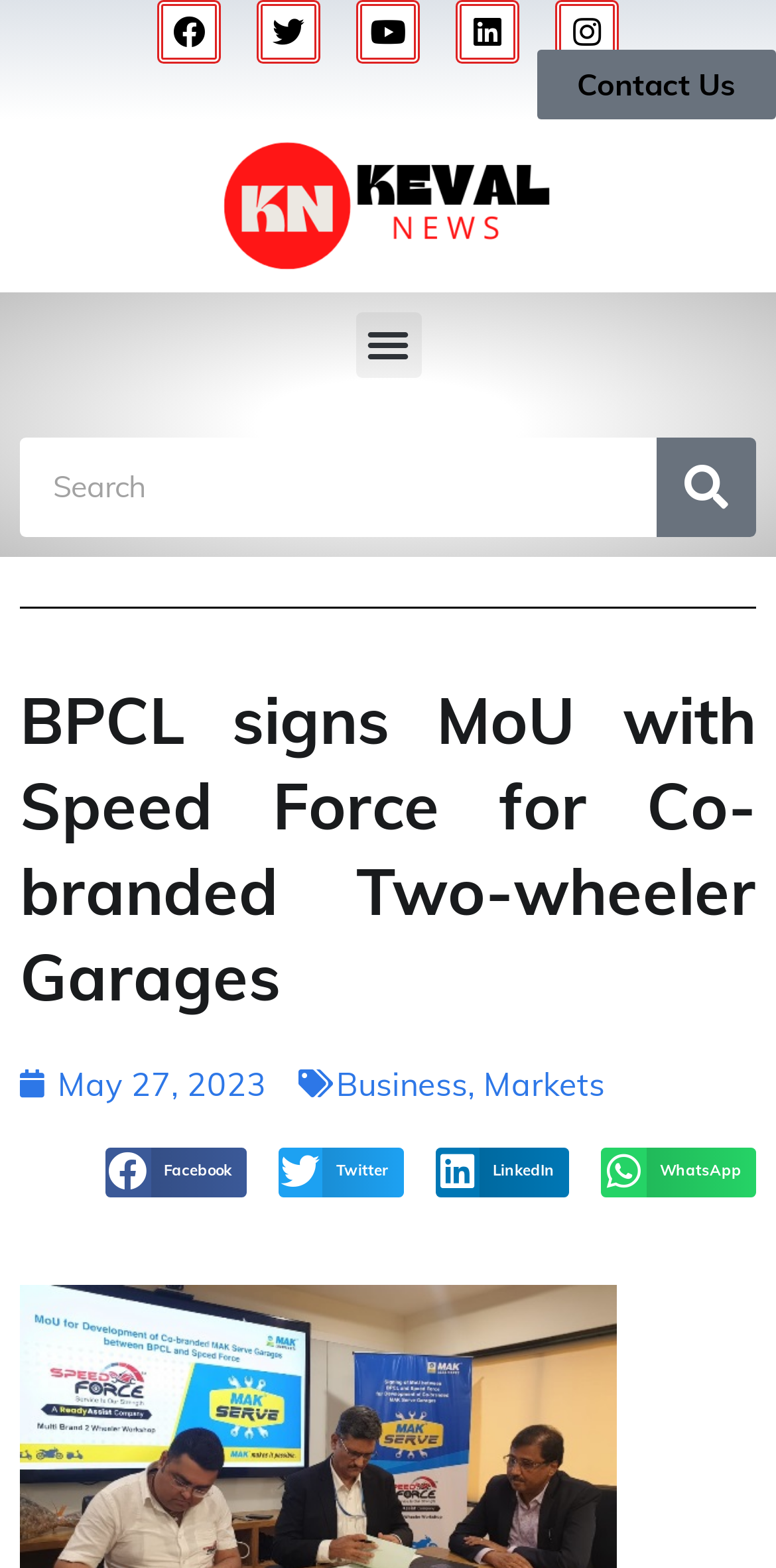Reply to the question with a single word or phrase:
What is the date of the article?

May 27, 2023